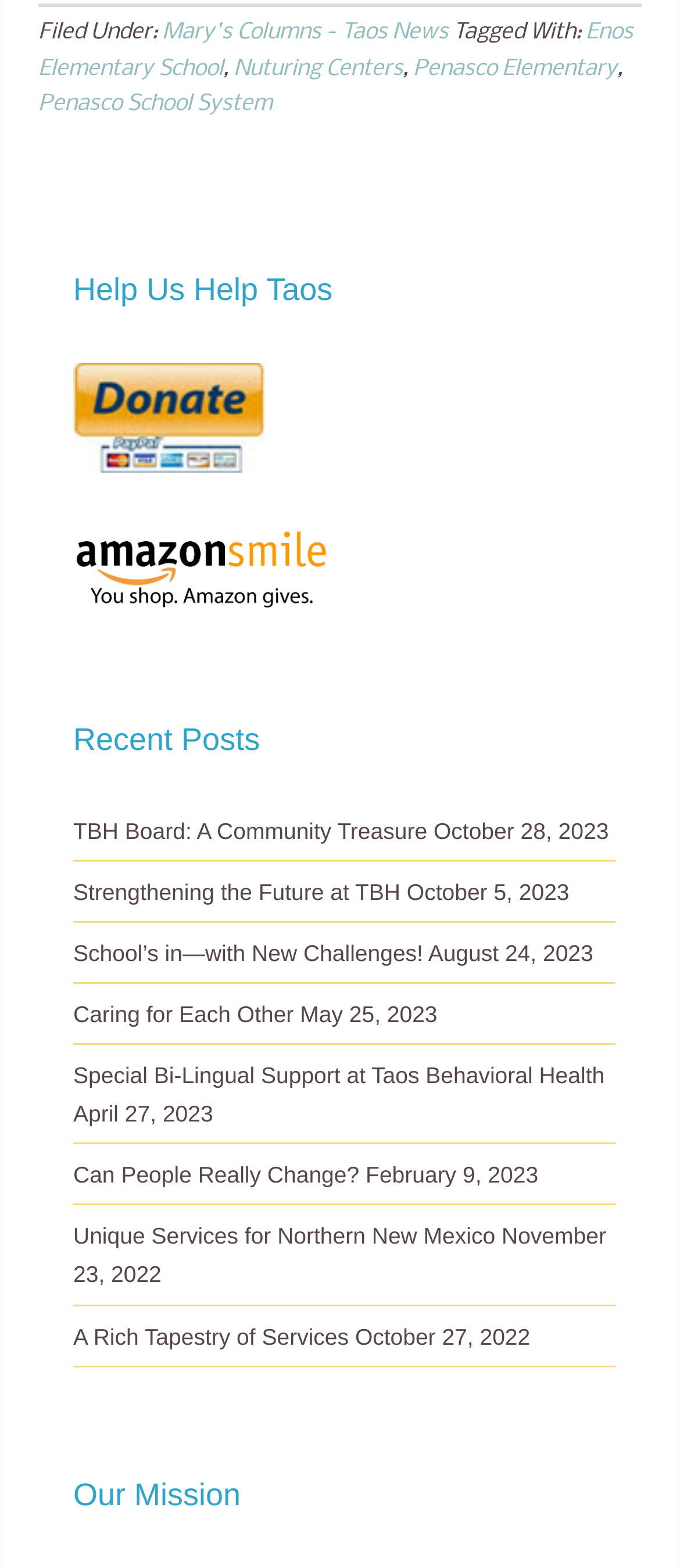What is the title of the first heading?
Please respond to the question with a detailed and thorough explanation.

The first heading is located at the top of the webpage, with a bounding box of [0.056, 0.156, 0.944, 0.209]. The text content of this heading is 'Help Us Help Taos'.